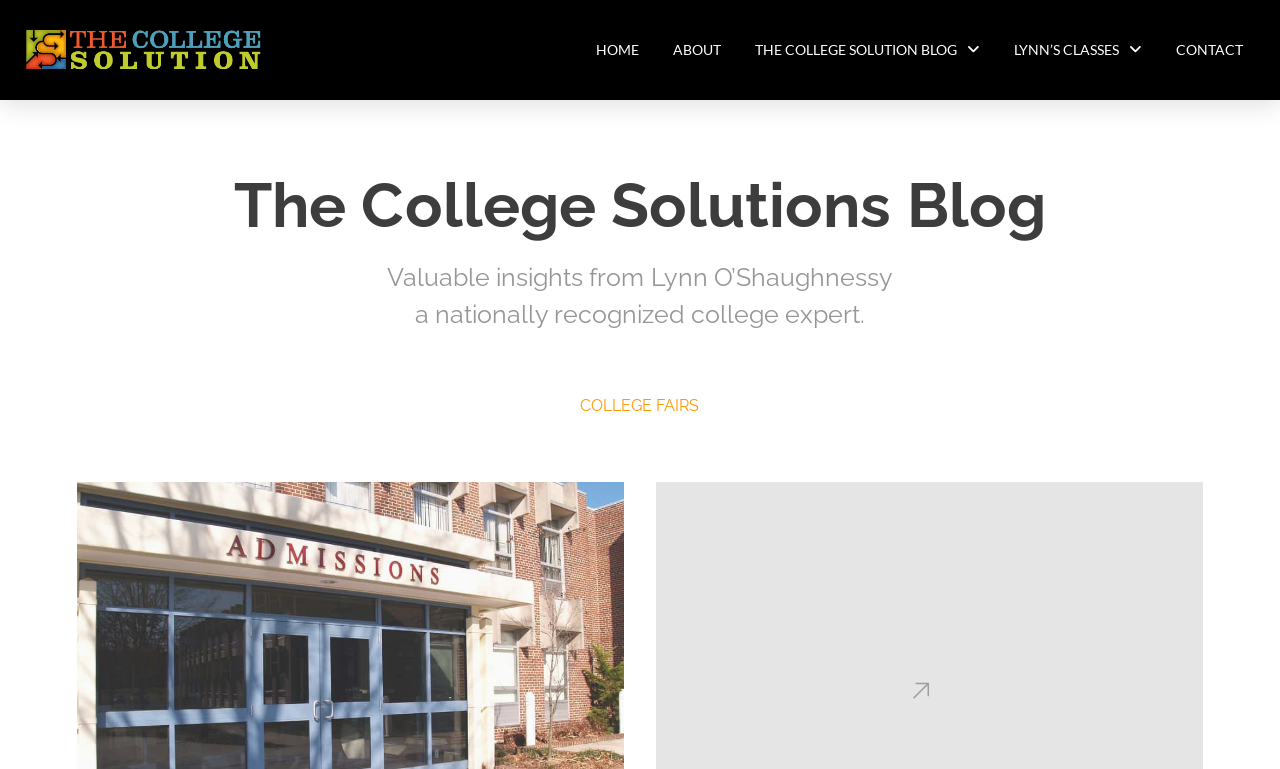Who is the author of the blog?
Please respond to the question thoroughly and include all relevant details.

I inferred the answer by reading the static text element 'Valuable insights from Lynn O’Shaughnessy' located at [0.302, 0.341, 0.698, 0.379]. This text suggests that Lynn O'Shaughnessy is the author of the blog, providing valuable insights to readers.